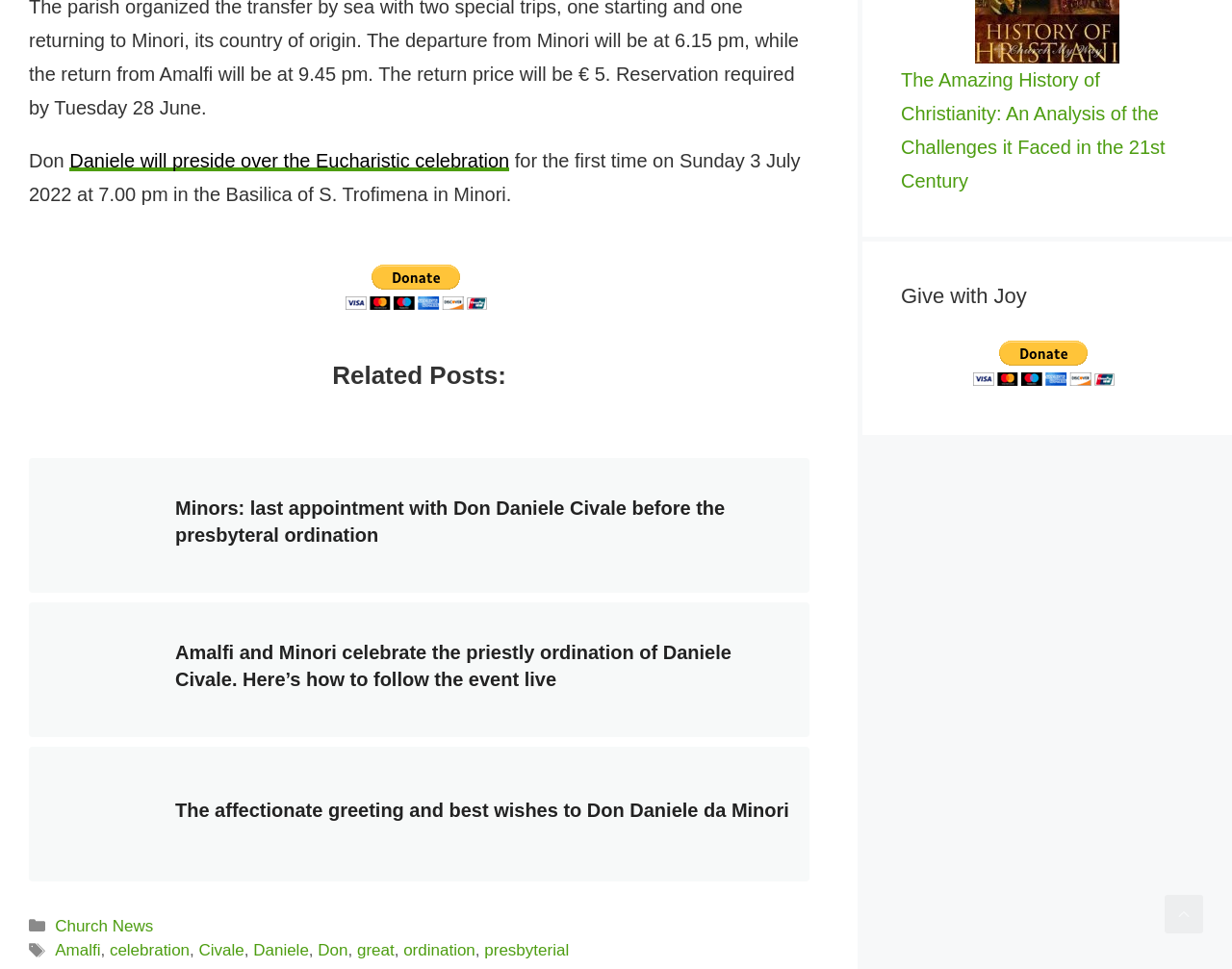Determine the bounding box coordinates of the region that needs to be clicked to achieve the task: "Play the audio recording".

None